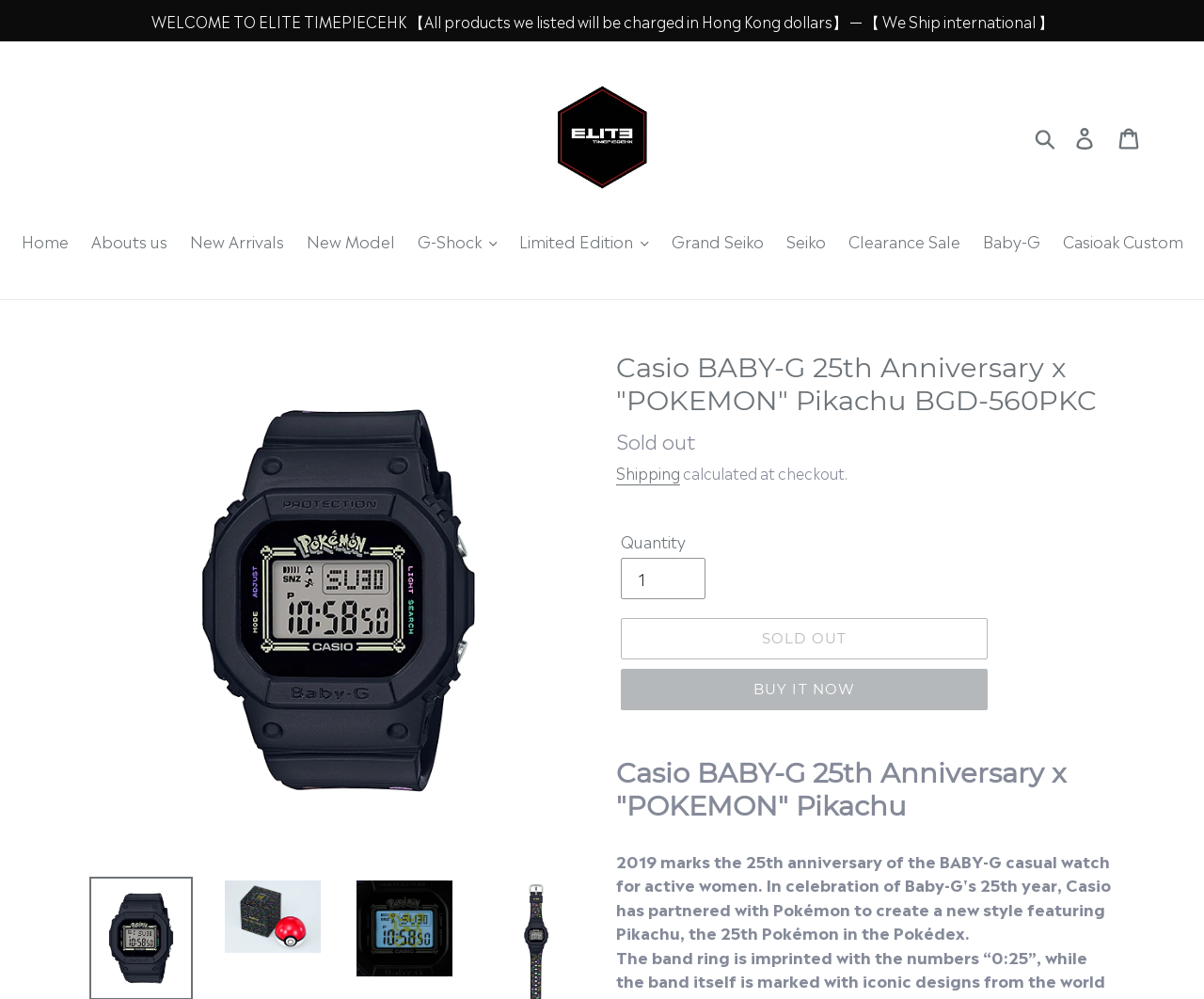Please locate the bounding box coordinates of the element that needs to be clicked to achieve the following instruction: "Click May 2024". The coordinates should be four float numbers between 0 and 1, i.e., [left, top, right, bottom].

None